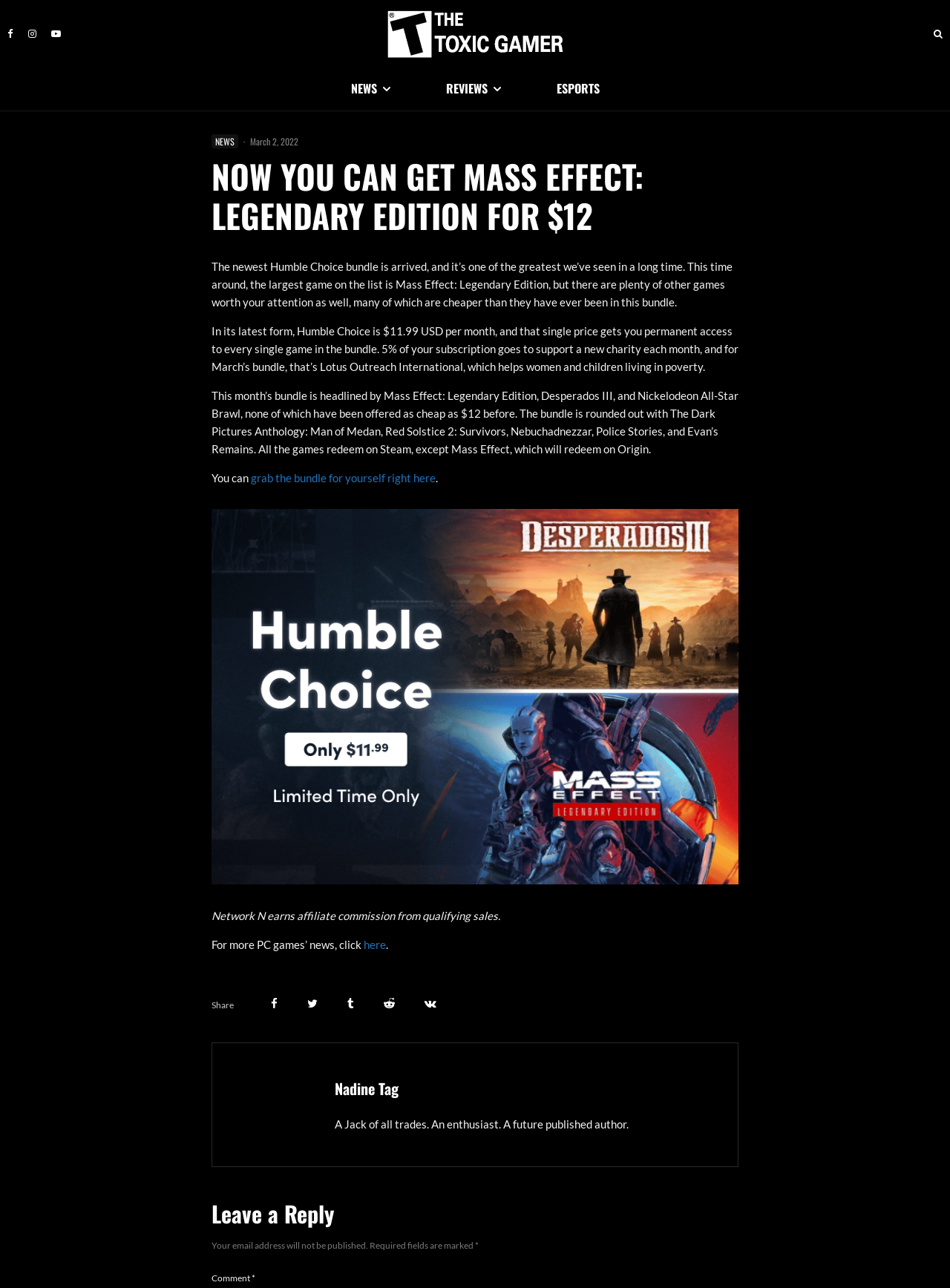What is the name of the charity supported by Humble Choice?
Provide a concise answer using a single word or phrase based on the image.

Lotus Outreach International